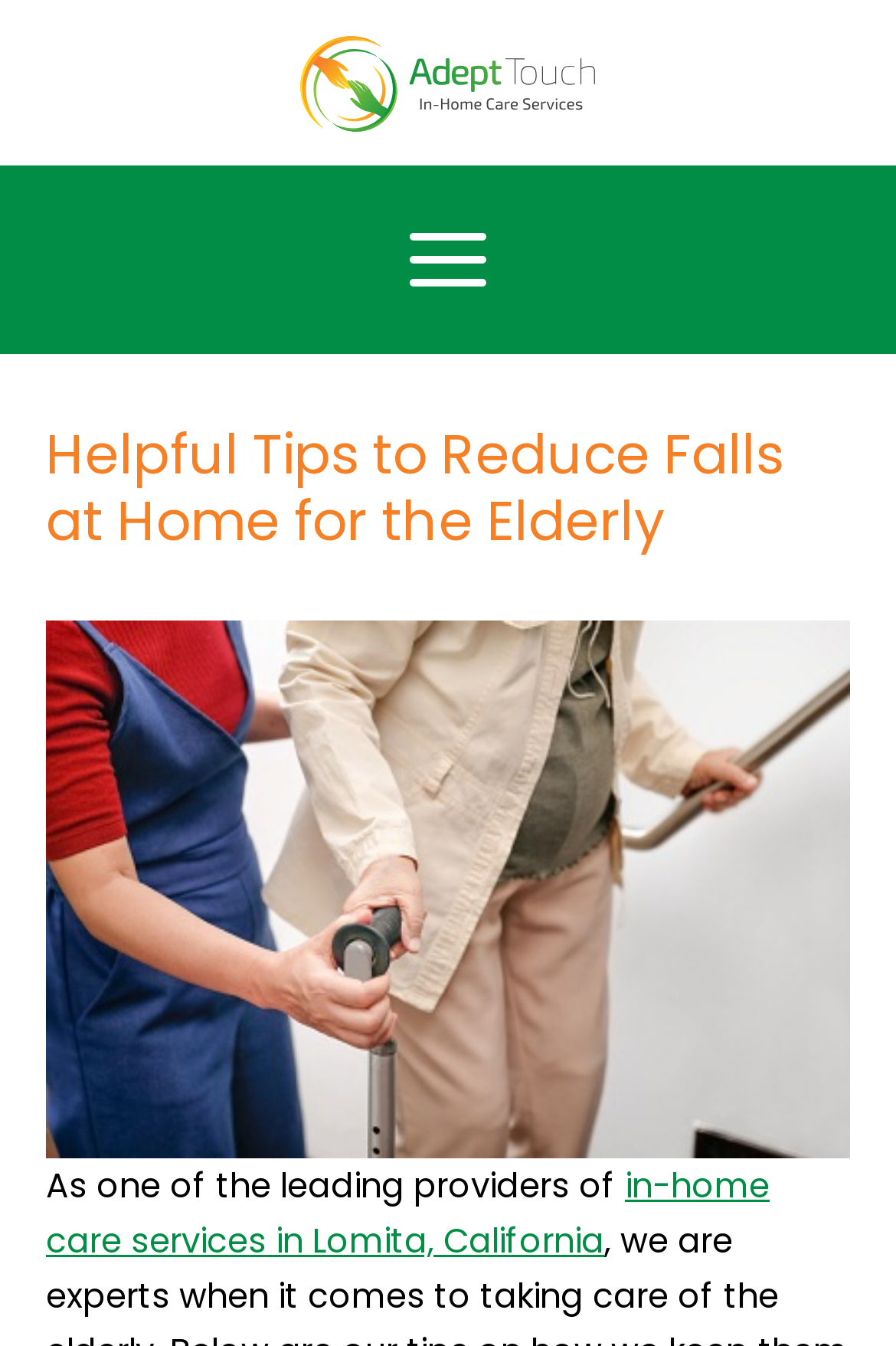Where is the in-home care service located?
Respond to the question with a single word or phrase according to the image.

Lomita, California